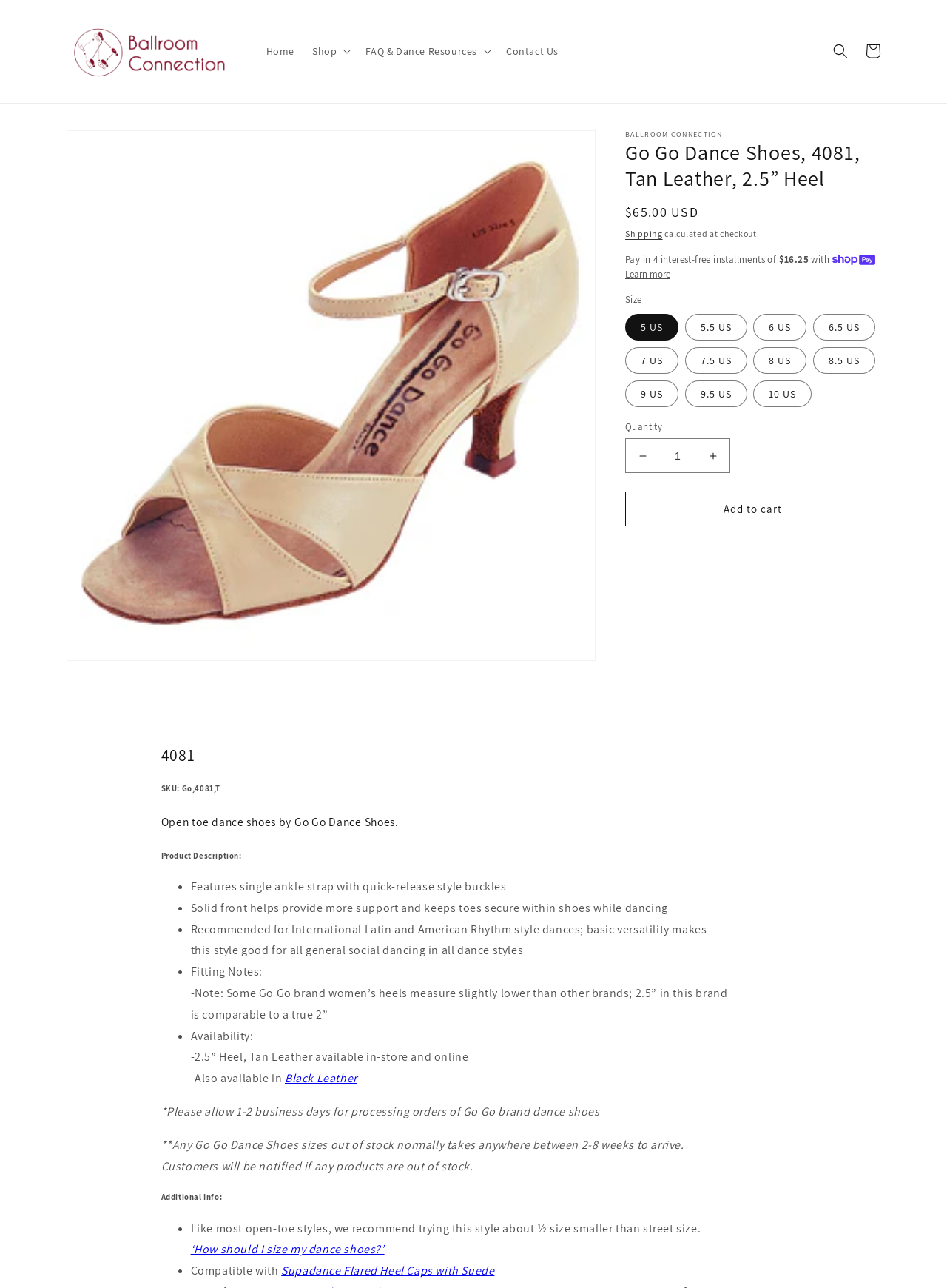Elaborate on the different components and information displayed on the webpage.

This webpage is about a product page for Go Go Dance Shoes, specifically the 4081 model in Tan Leather with a 2.5” Heel. At the top of the page, there is a navigation menu with links to "Home", "FAQ & Dance Resources", "Contact Us", and "Cart". Below the navigation menu, there is a gallery viewer section that displays an image of the product.

To the right of the gallery viewer, there is a section that displays the product information, including the product name, price, and a brief description. Below this section, there are links to "Shipping" and "Pay in 4 interest-free installments" with more information about the payment options.

Further down the page, there is a section for selecting the size of the shoes, with a group of radio buttons for different sizes. Next to the size selection, there is a quantity selector with buttons to decrease or increase the quantity, as well as a spin button to enter a specific quantity.

Below the size and quantity selection, there is an "Add to cart" button. Following this, there is a product description section that lists the features of the shoes, including a single ankle strap with quick-release style buckles, a solid front that provides support and keeps toes secure, and recommendations for the type of dance styles it is suitable for.

The product description section also includes fitting notes, availability information, and additional information about sizing and compatibility with other products. Throughout the page, there are various links to other pages, such as the FAQ and dance resources, as well as links to other products and sizes.